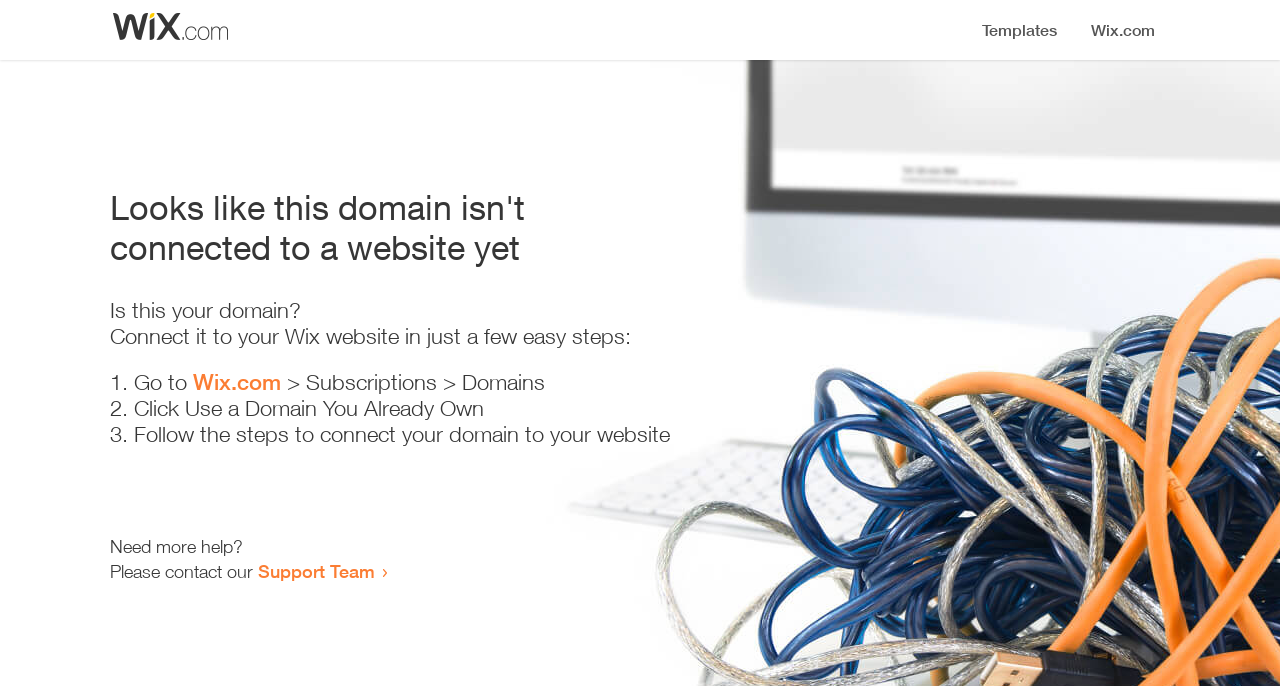Please look at the image and answer the question with a detailed explanation: How many steps to connect the domain?

The webpage provides a list of steps to connect the domain, and there are three list markers '1.', '2.', and '3.' indicating three steps.